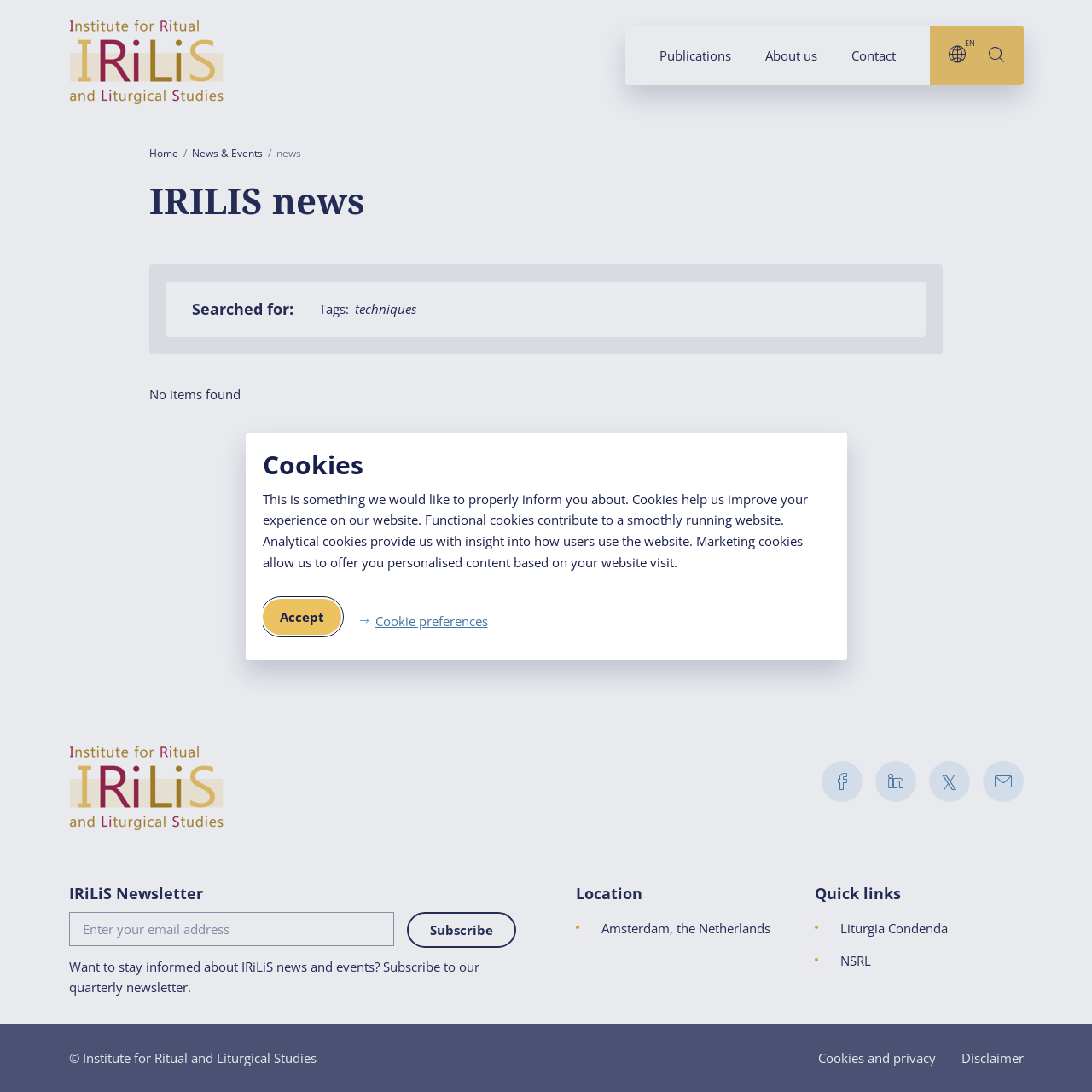Please answer the following question as detailed as possible based on the image: 
What is the name of the institute?

The name of the institute can be found in the top-left corner of the webpage, where it is written as 'Institute for Ritual and Liturgical Studies' in the navigation bar and also as the title of the webpage.